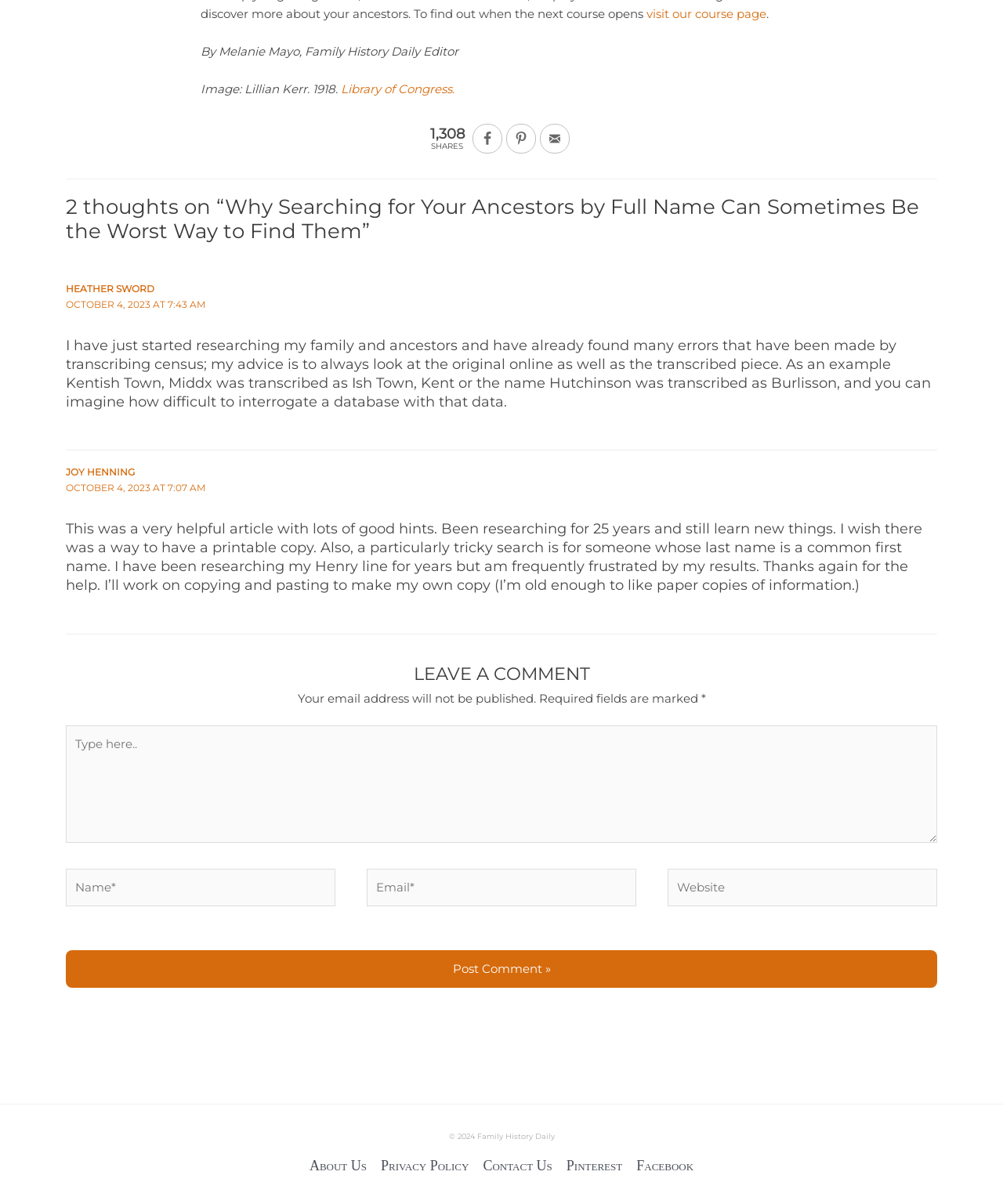Use a single word or phrase to answer the question: What is the purpose of the textbox with the label 'Name*'

To enter the commenter's name